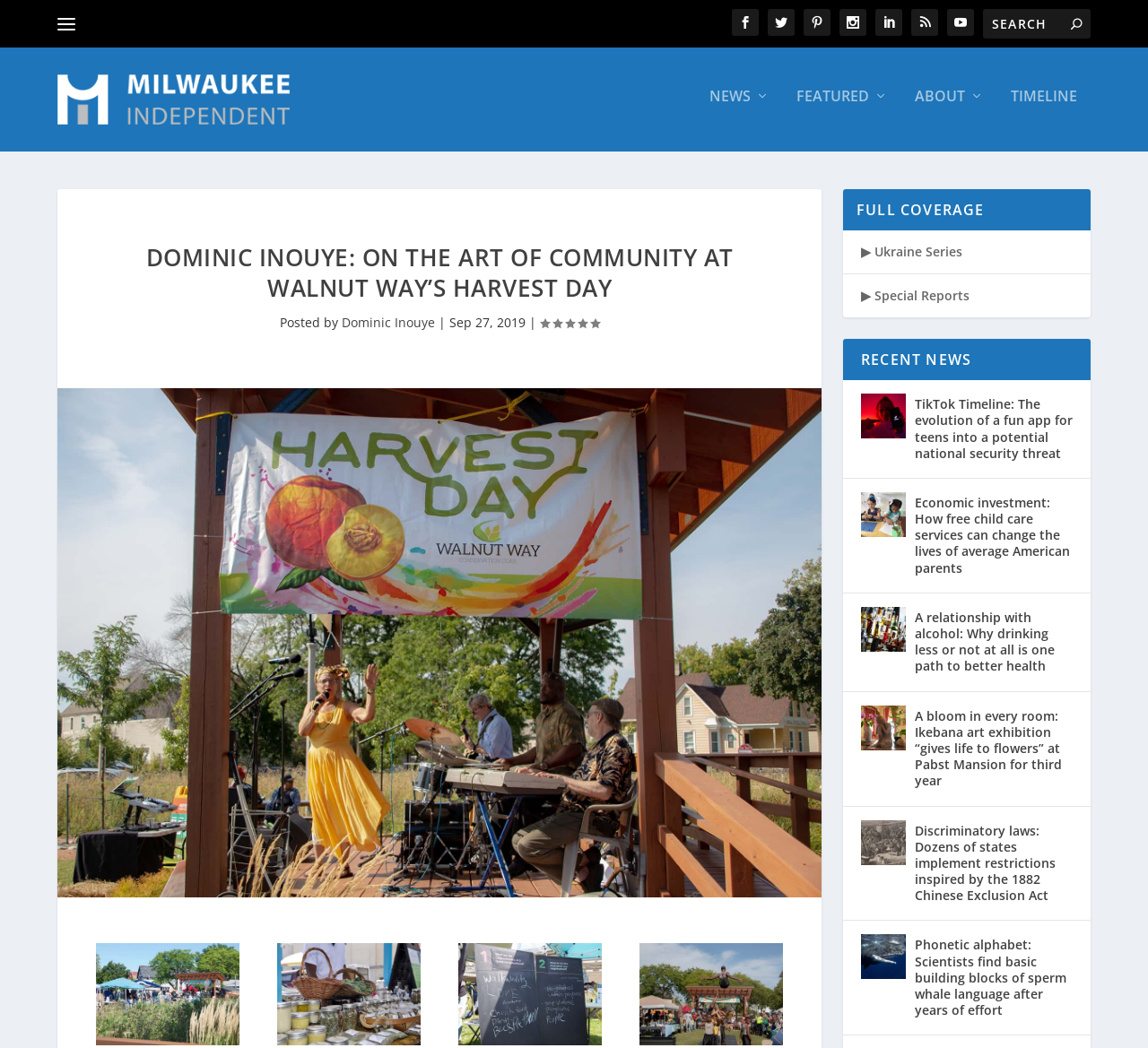Find the bounding box coordinates of the element you need to click on to perform this action: 'Click on the Jakia jumped in the jar of jelly link'. The coordinates should be represented by four float values between 0 and 1, in the format [left, top, right, bottom].

None